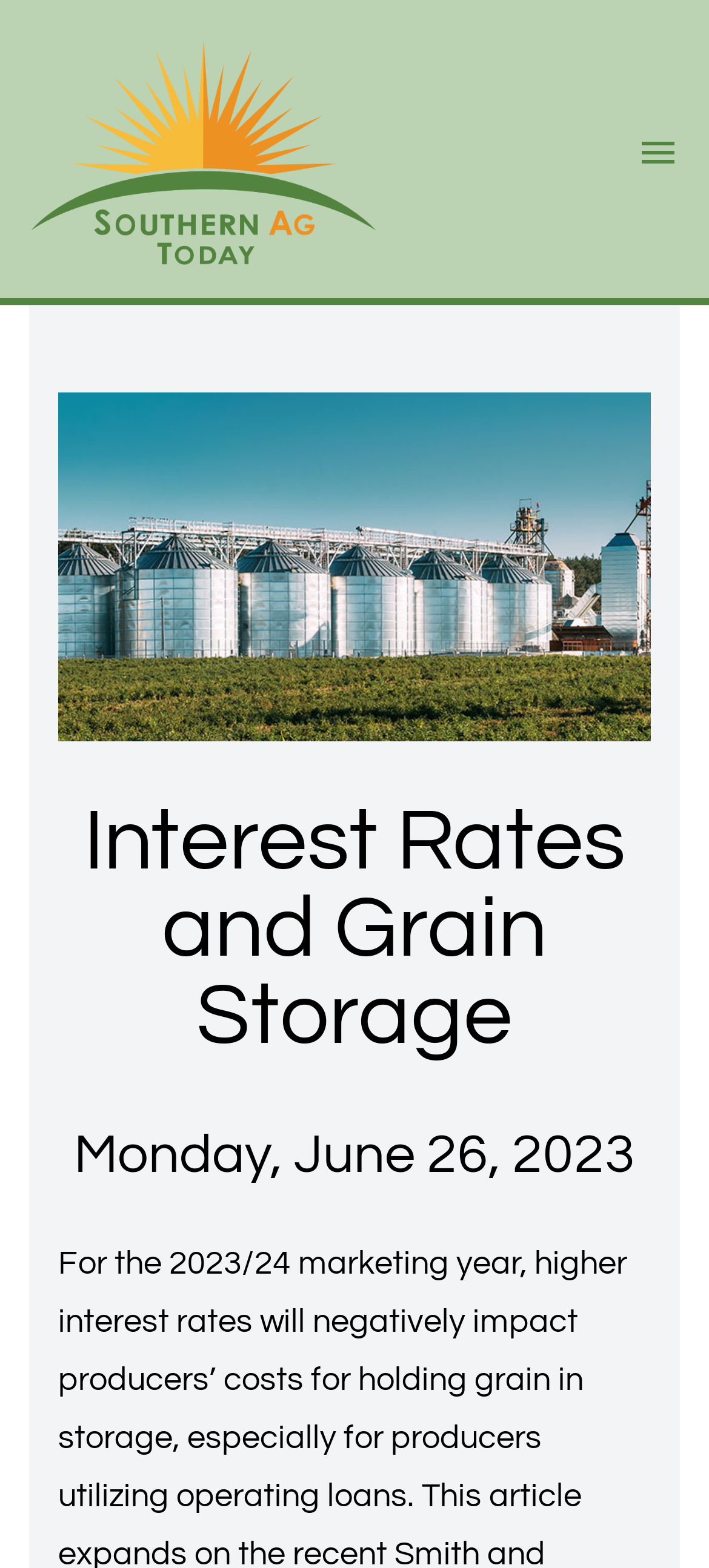Please answer the following question using a single word or phrase: What is the topic of the webpage?

Interest Rates and Grain Storage